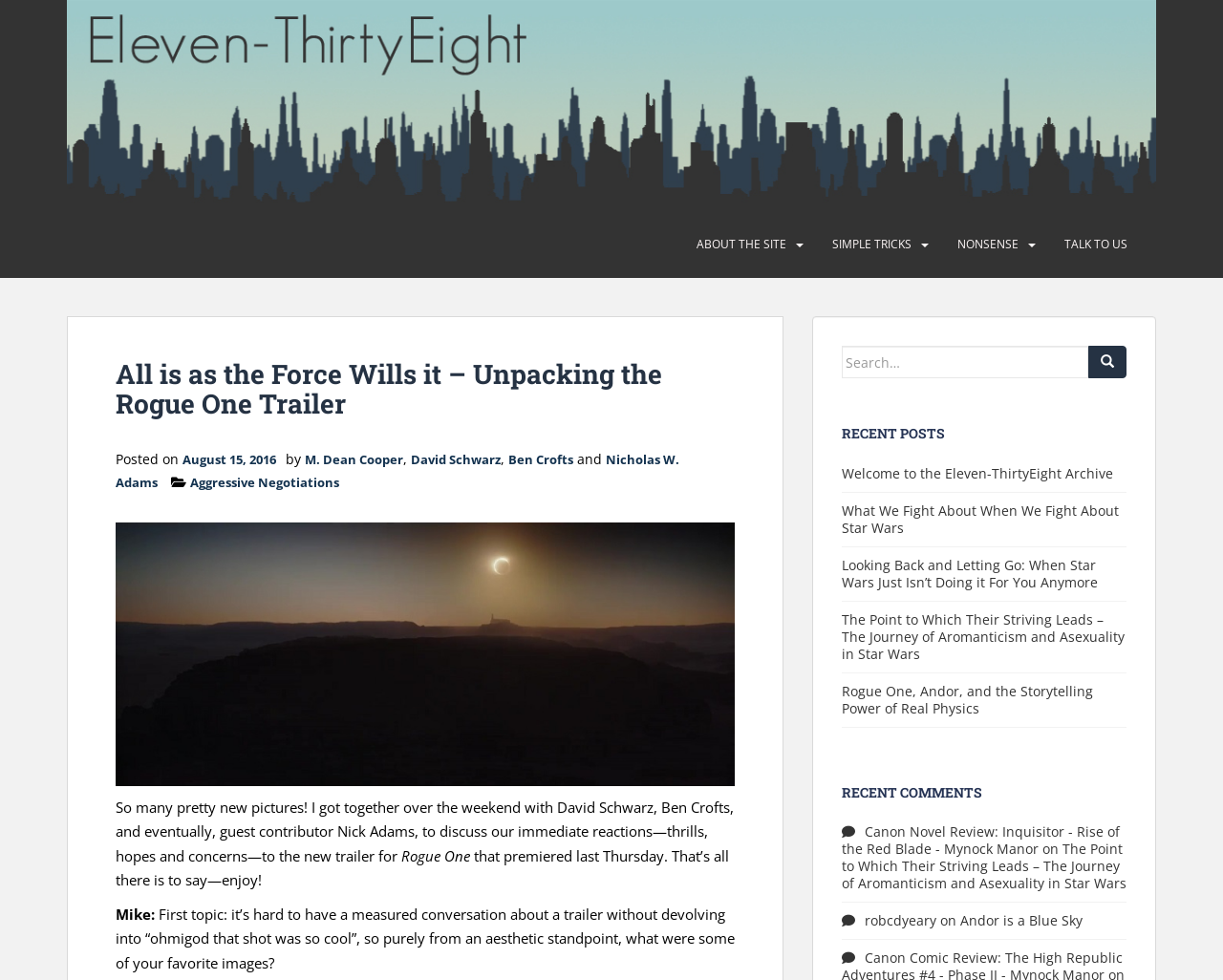Please give a short response to the question using one word or a phrase:
How many links are there in the 'RECENT POSTS' section?

5